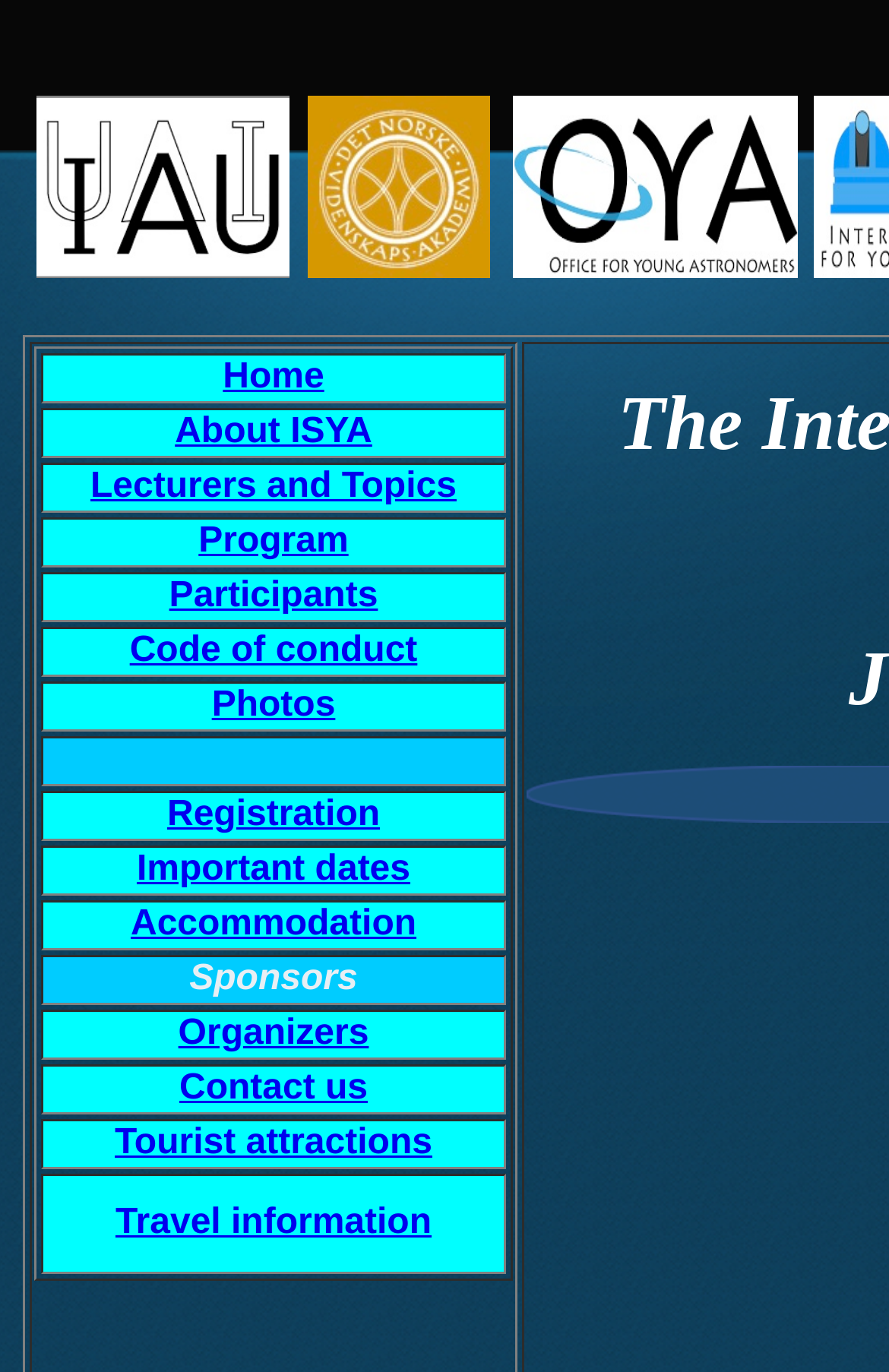Find the bounding box coordinates of the clickable area required to complete the following action: "View the About ISYA page".

[0.197, 0.301, 0.419, 0.329]